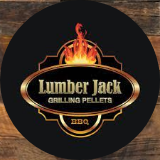Deliver an in-depth description of the image, highlighting major points.

The image features the logo of "Lumber Jack Grilling Pellets," presented in a circular design. The logo prominently displays the brand name in bold, elegant text, complemented by the words "GRILLING PELLETS" below. Above the text, a stylized flame motif adds a dynamic touch, symbolizing the heat and energy associated with grilling. The background is a rich black, which enhances the gold and white elements of the logo, creating a striking visual impact. This branding suggests a focus on high-quality wood pellets that are ideal for grilling, promising a better cooking experience that delivers superior flavor. The image captures the essence of the Lumber Jack brand, which emphasizes quality and performance in outdoor cooking.